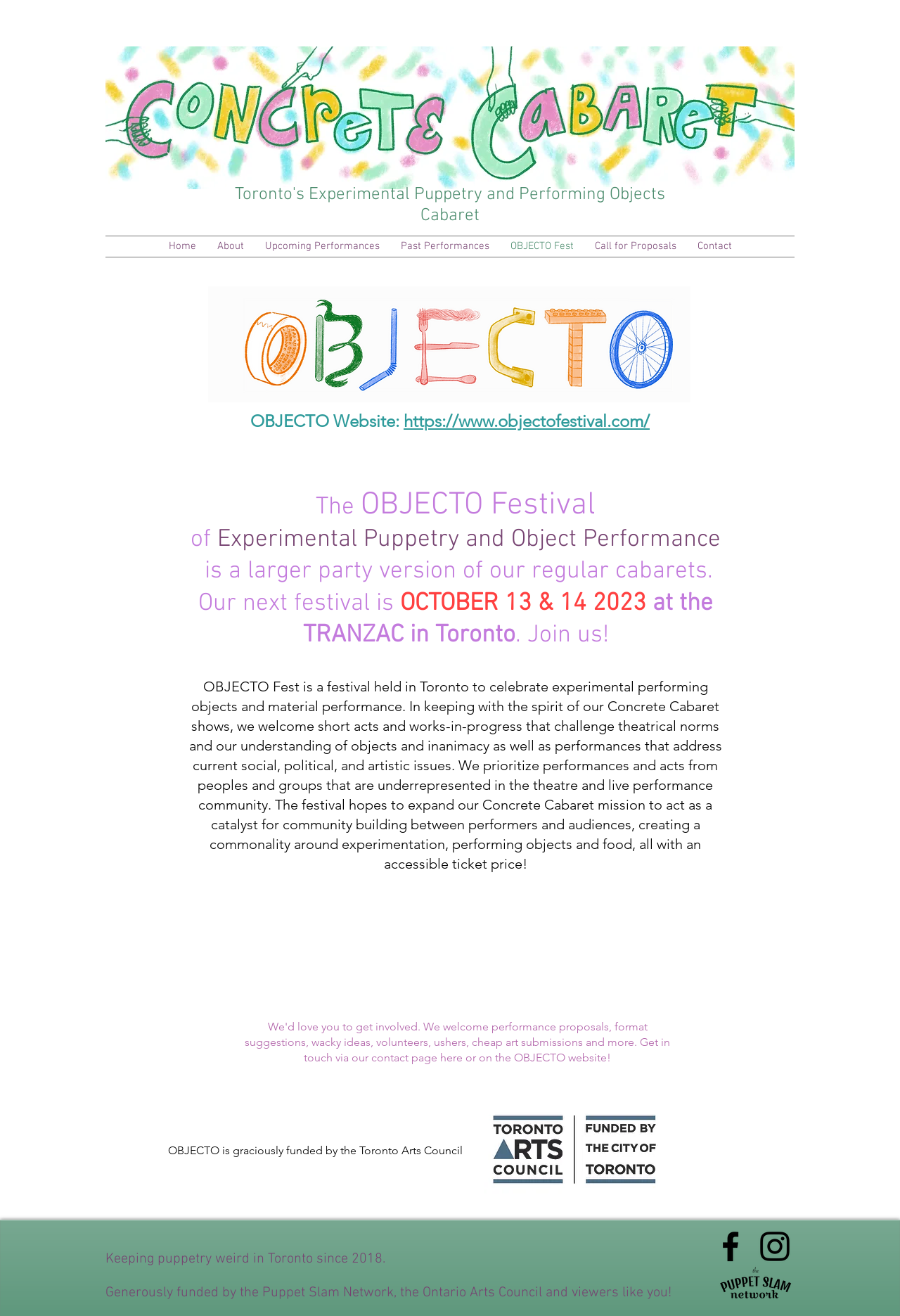Please determine the bounding box coordinates of the element to click in order to execute the following instruction: "View the image of Untitled_Artwork.jpg". The coordinates should be four float numbers between 0 and 1, specified as [left, top, right, bottom].

[0.117, 0.035, 0.883, 0.144]